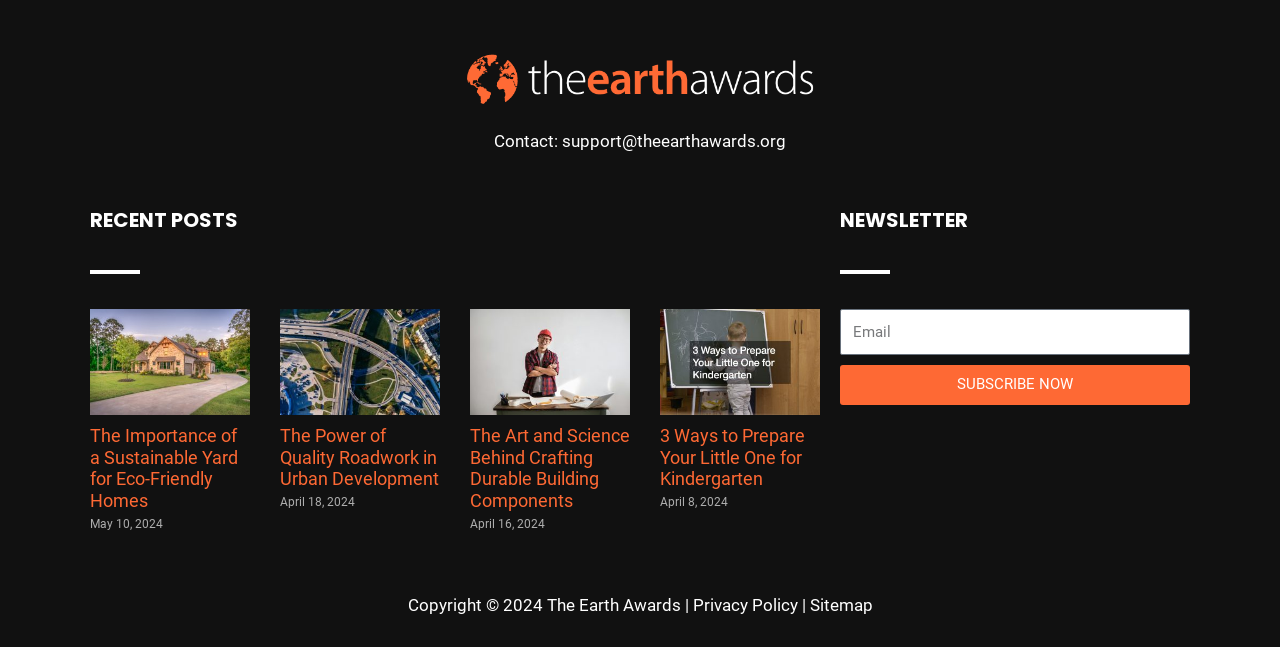What is the topic of the latest post?
Please provide an in-depth and detailed response to the question.

I looked at the link elements with dates and found the latest post with the date 'May 10, 2024', which is [636]. The text of this link element is 'The Importance of a Sustainable Yard for Eco-Friendly Homes'.